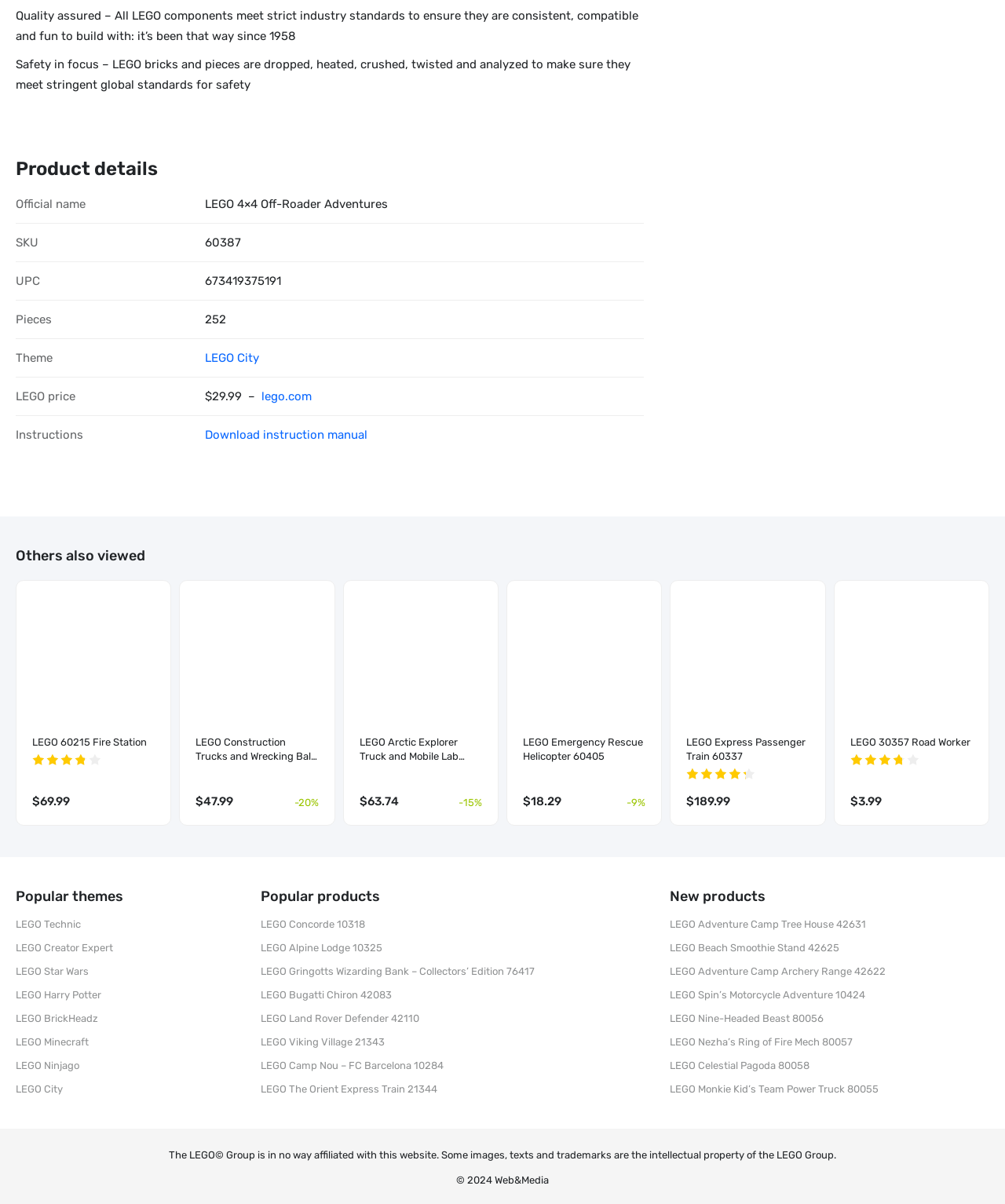What is the name of the first 'Others also viewed' product?
From the image, provide a succinct answer in one word or a short phrase.

LEGO 60215 Fire Station